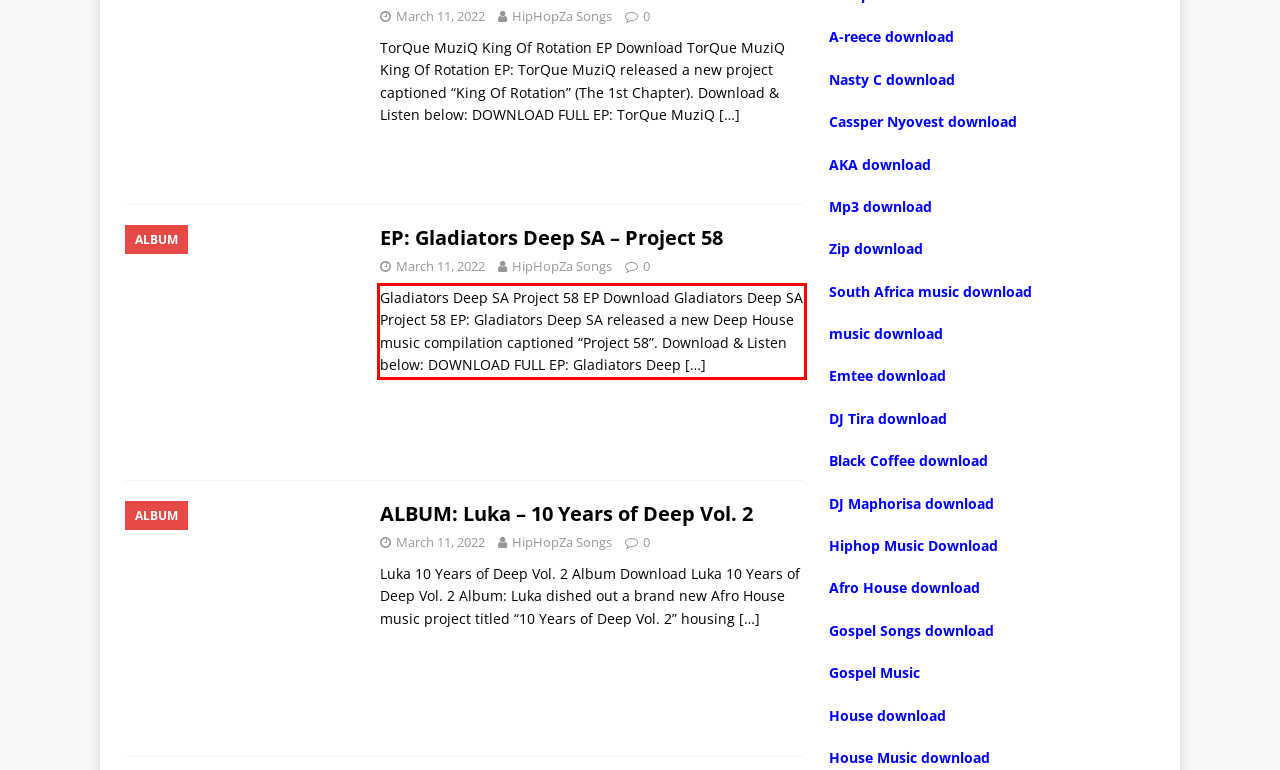Please perform OCR on the text content within the red bounding box that is highlighted in the provided webpage screenshot.

Gladiators Deep SA Project 58 EP Download Gladiators Deep SA Project 58 EP: Gladiators Deep SA released a new Deep House music compilation captioned “Project 58”. Download & Listen below: DOWNLOAD FULL EP: Gladiators Deep […]